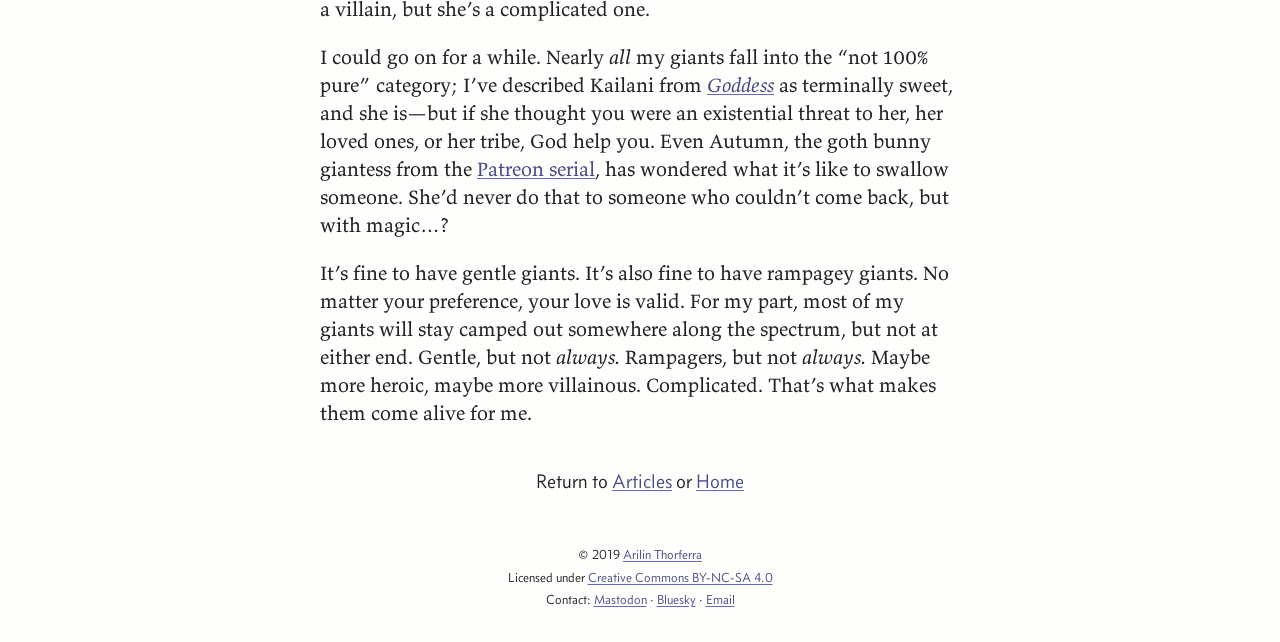Locate the bounding box coordinates of the clickable region necessary to complete the following instruction: "View the 'Coeliac Disease' image". Provide the coordinates in the format of four float numbers between 0 and 1, i.e., [left, top, right, bottom].

None